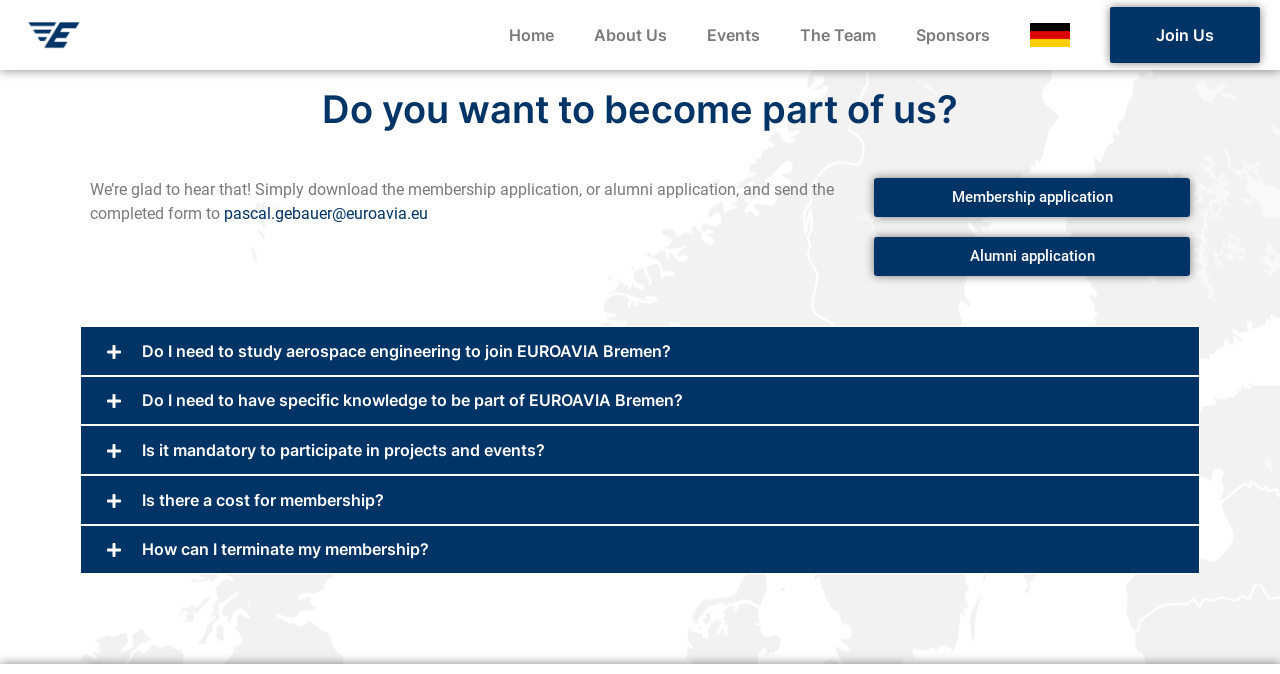Please locate the bounding box coordinates of the element that should be clicked to complete the given instruction: "Download the 'Membership application'".

[0.683, 0.264, 0.93, 0.322]